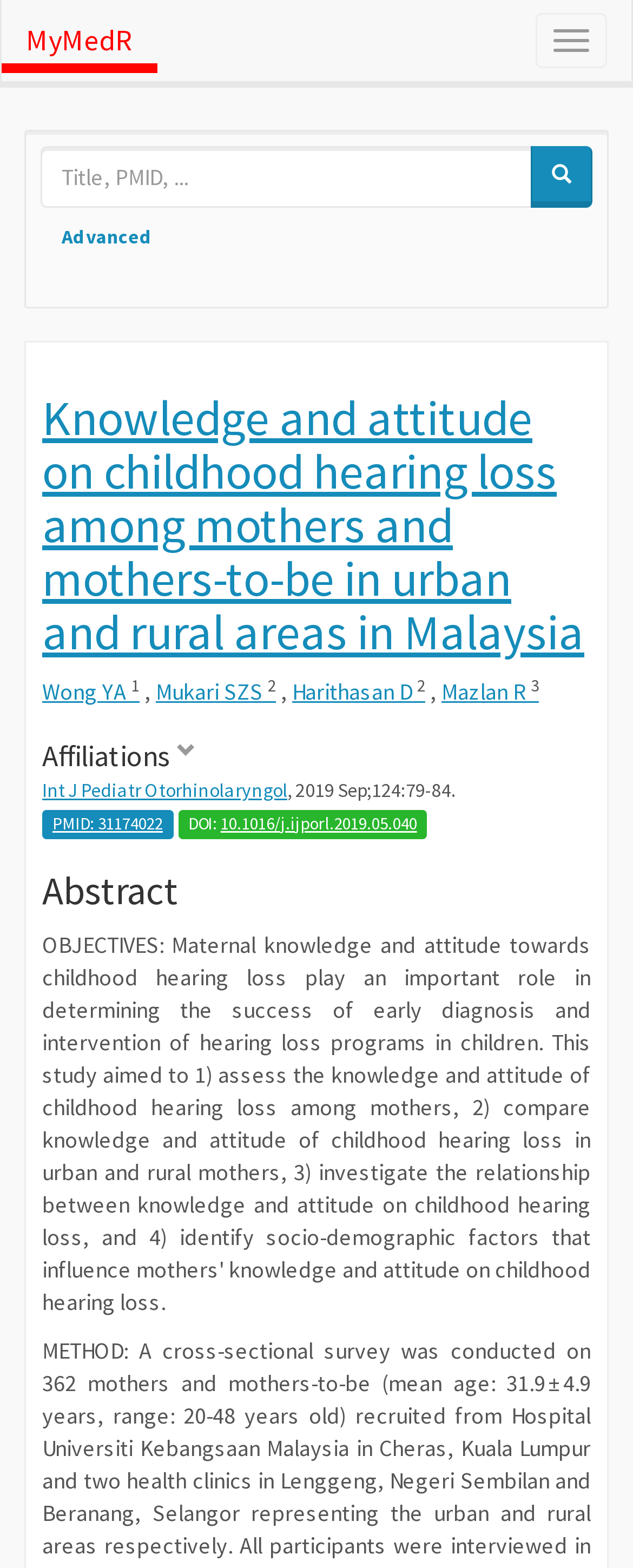Please provide a comprehensive response to the question based on the details in the image: What is the publication year of the article?

I found the publication year by looking at the static text with the content ', 2019 Sep;124:79-84.' which is located below the journal name.